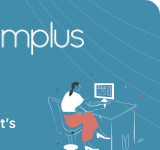Provide a comprehensive description of the image.

The image features an illustrated scene representing the brand "Formplus." It depicts a person working intently at a computer while seated at a desk. The individual is wearing a white top and orange pants, embodying a professional and focused demeanor. The background is a soothing blue tone, which enhances the clean and modern aesthetic of the design. Surrounding the character are subtle graphic elements, adding a touch of creativity to the workspace. This image effectively conveys the theme of productivity and digital engagement, aligned with the services offered by Formplus.